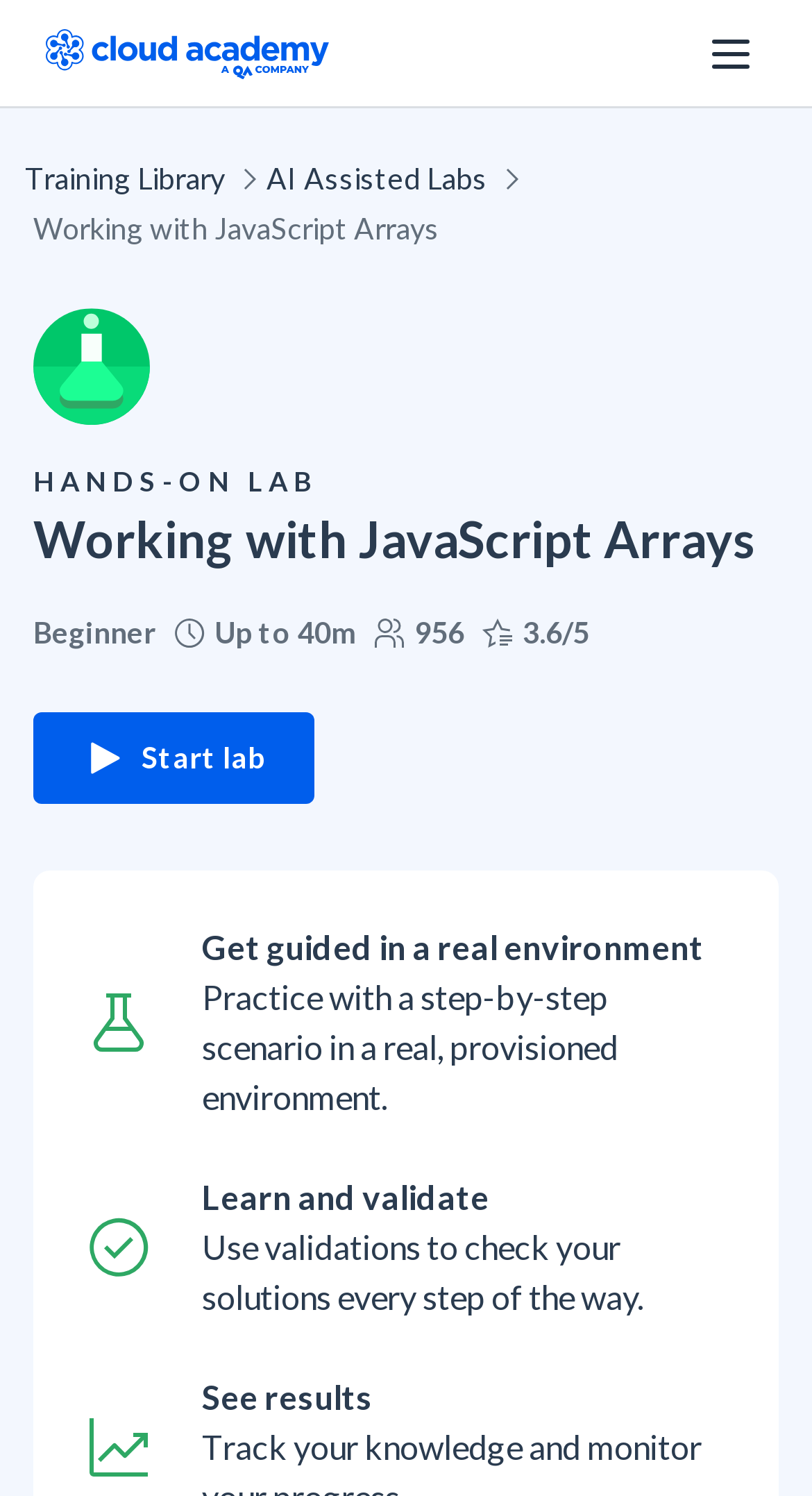Can you find and generate the webpage's heading?

Working with JavaScript Arrays